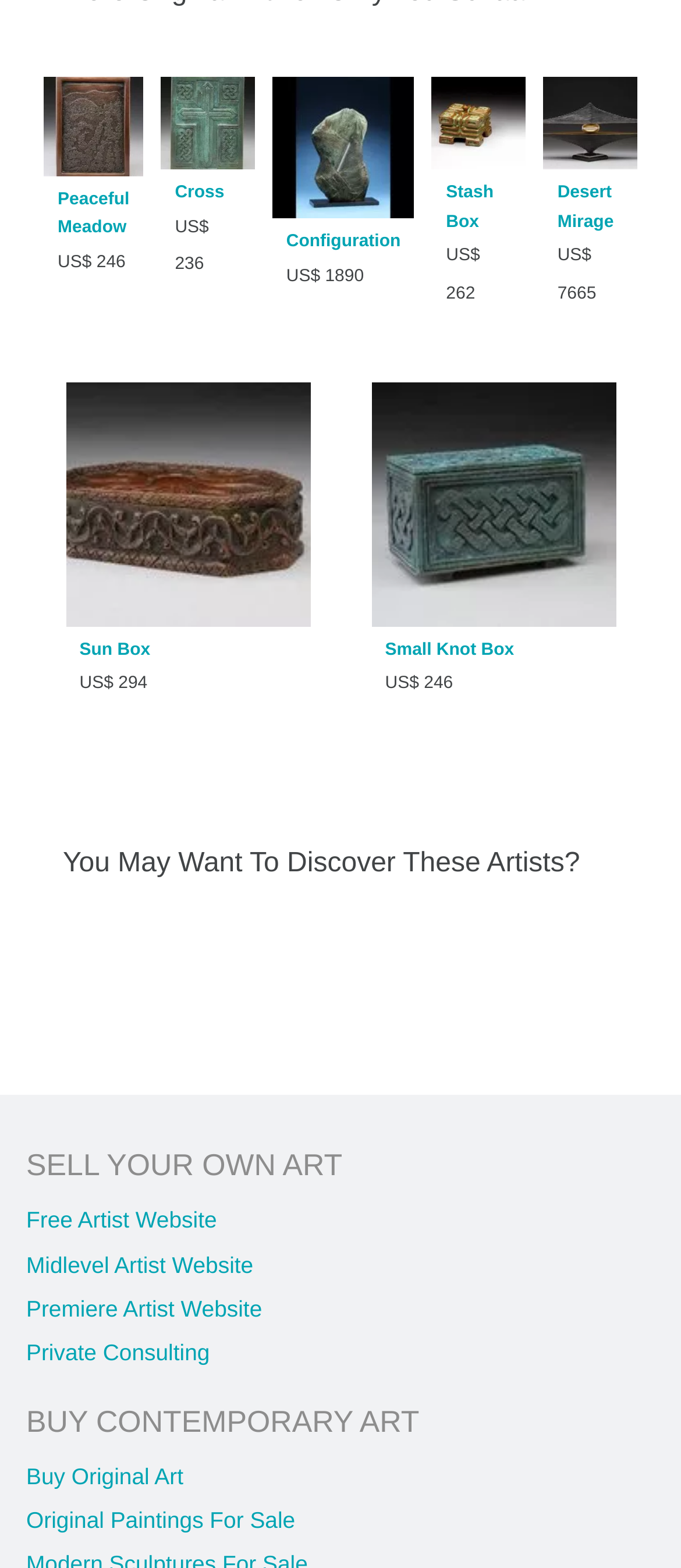Pinpoint the bounding box coordinates of the element to be clicked to execute the instruction: "Check the price of Cross".

[0.257, 0.139, 0.307, 0.175]